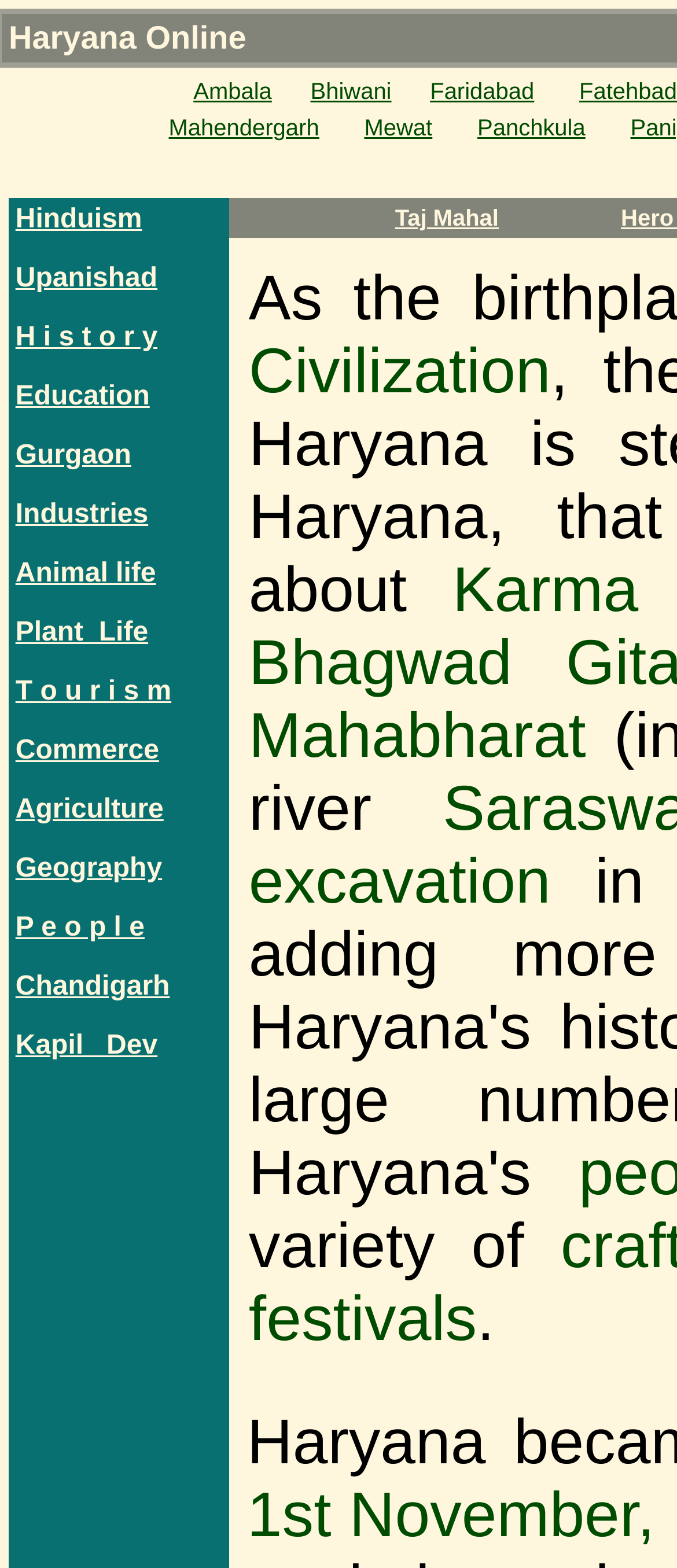Identify the bounding box coordinates for the UI element described as: "Kapil Dev". The coordinates should be provided as four floats between 0 and 1: [left, top, right, bottom].

[0.023, 0.658, 0.233, 0.676]